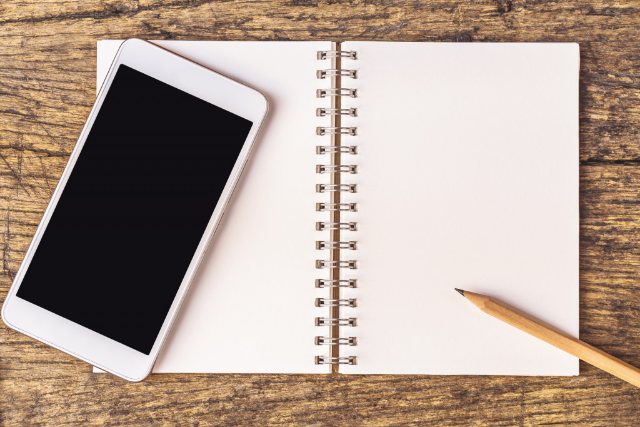Based on the image, give a detailed response to the question: What is positioned to the right of the notebook?

I observe the arrangement of objects on the wooden surface and notice that to the right of the open spiral notebook, a sharpened wooden pencil is positioned, ready for use.